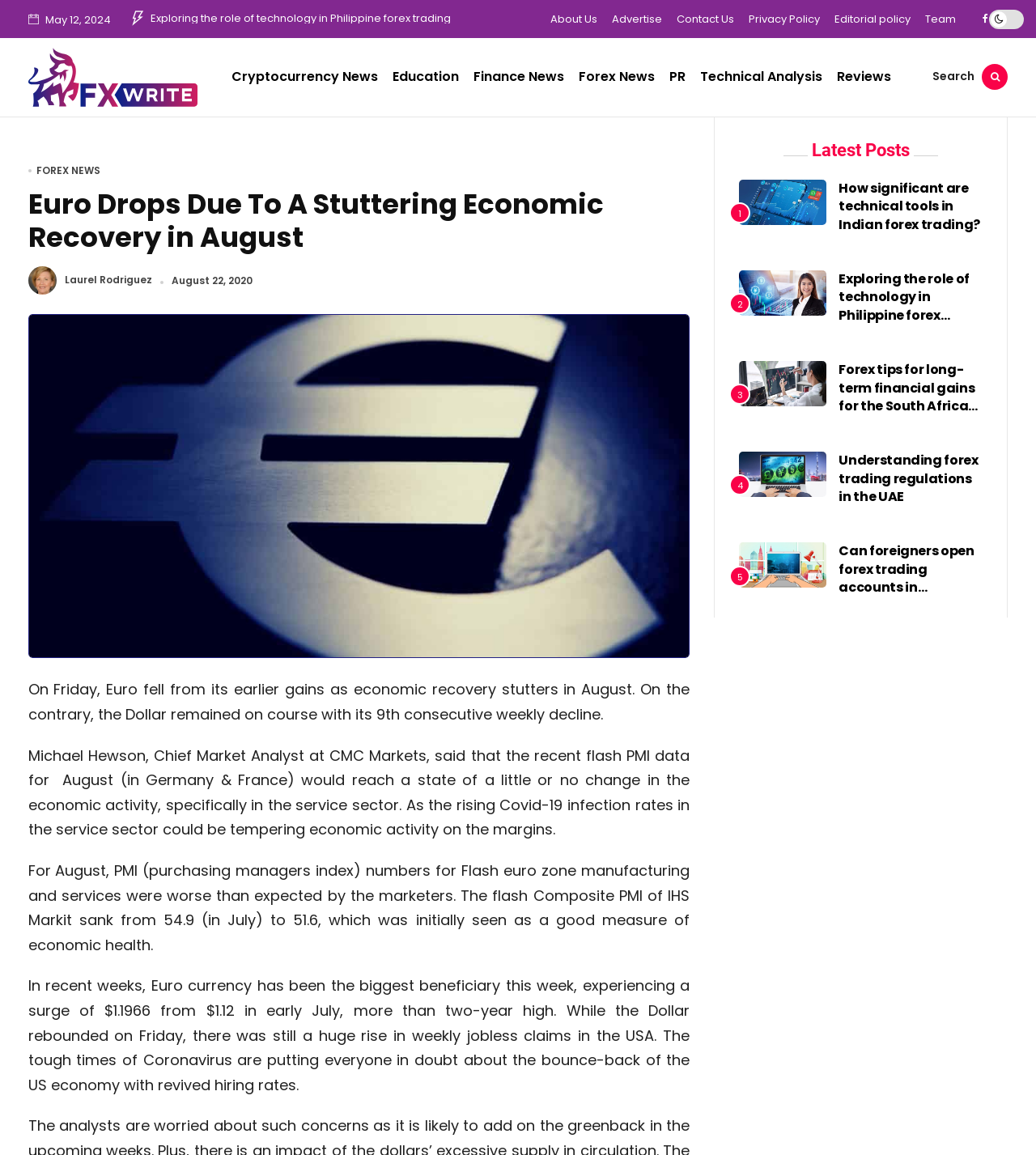Refer to the image and provide a thorough answer to this question:
How many social media links are available?

I counted the number of social media link elements and found that there are 2 links, one for Facebook and one for Twitter, located at the top right corner of the webpage.